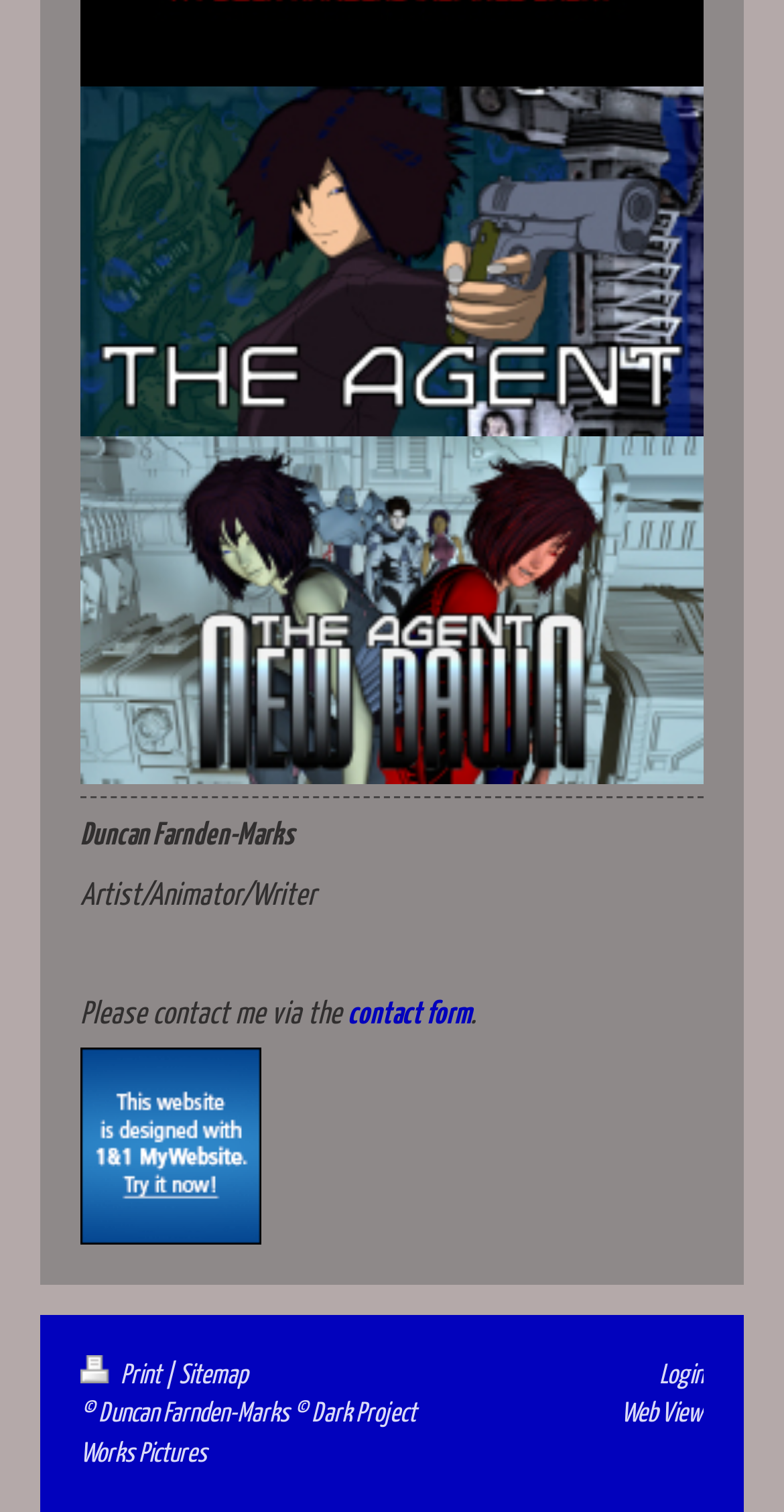What is the last link at the bottom of the webpage?
Examine the image and give a concise answer in one word or a short phrase.

Web View